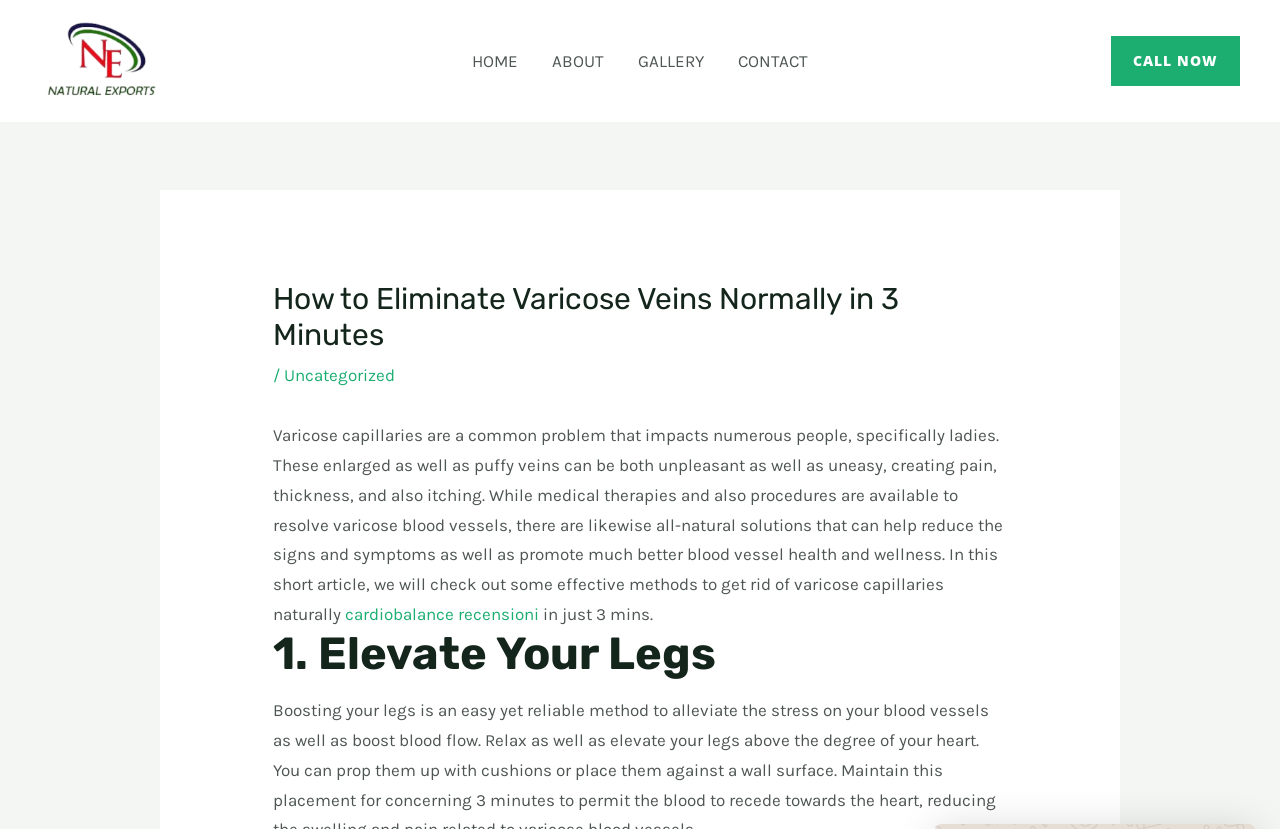What is the main topic of this webpage?
Please elaborate on the answer to the question with detailed information.

Based on the content of the webpage, specifically the heading and the static text, it is clear that the main topic of this webpage is varicose veins and how to eliminate them naturally.